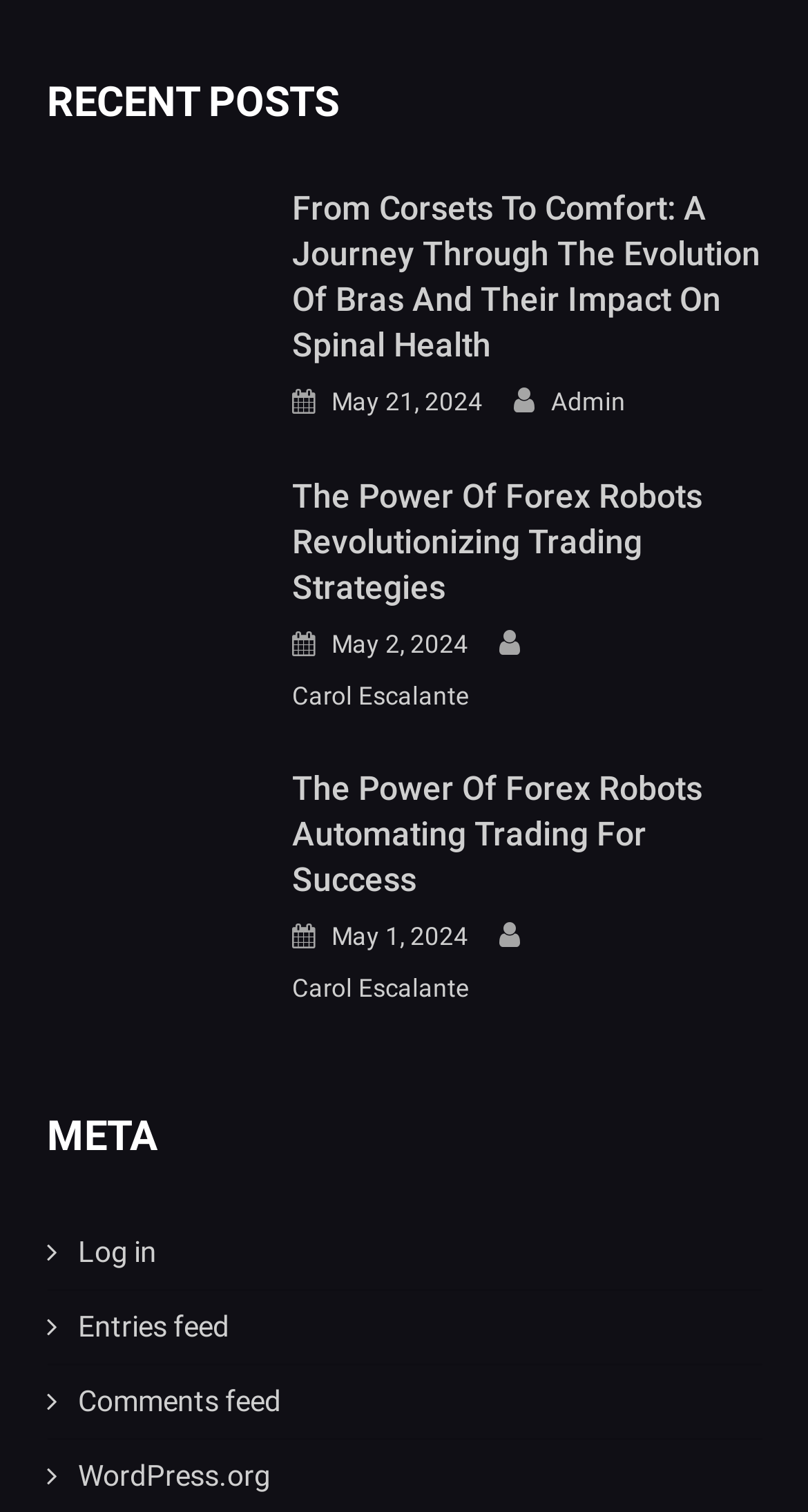Refer to the screenshot and answer the following question in detail:
What is the author of the third post?

The author of the third post is 'Carol Escalante' as indicated by the link 'Carol Escalante' which is a sub-element of the third post.